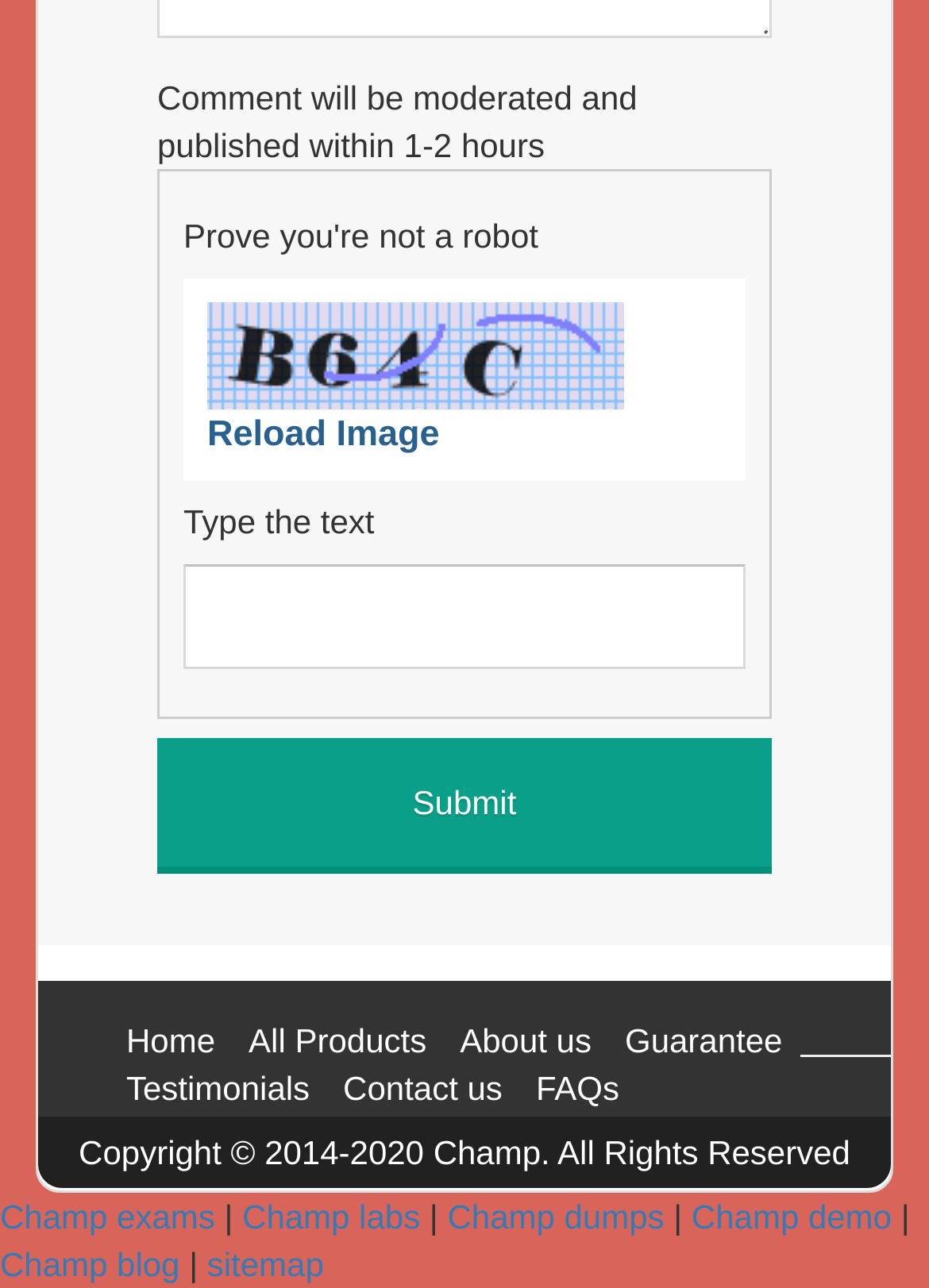Find the bounding box coordinates of the area that needs to be clicked in order to achieve the following instruction: "Reload the CAPTCHA image". The coordinates should be specified as four float numbers between 0 and 1, i.e., [left, top, right, bottom].

[0.223, 0.318, 0.473, 0.358]